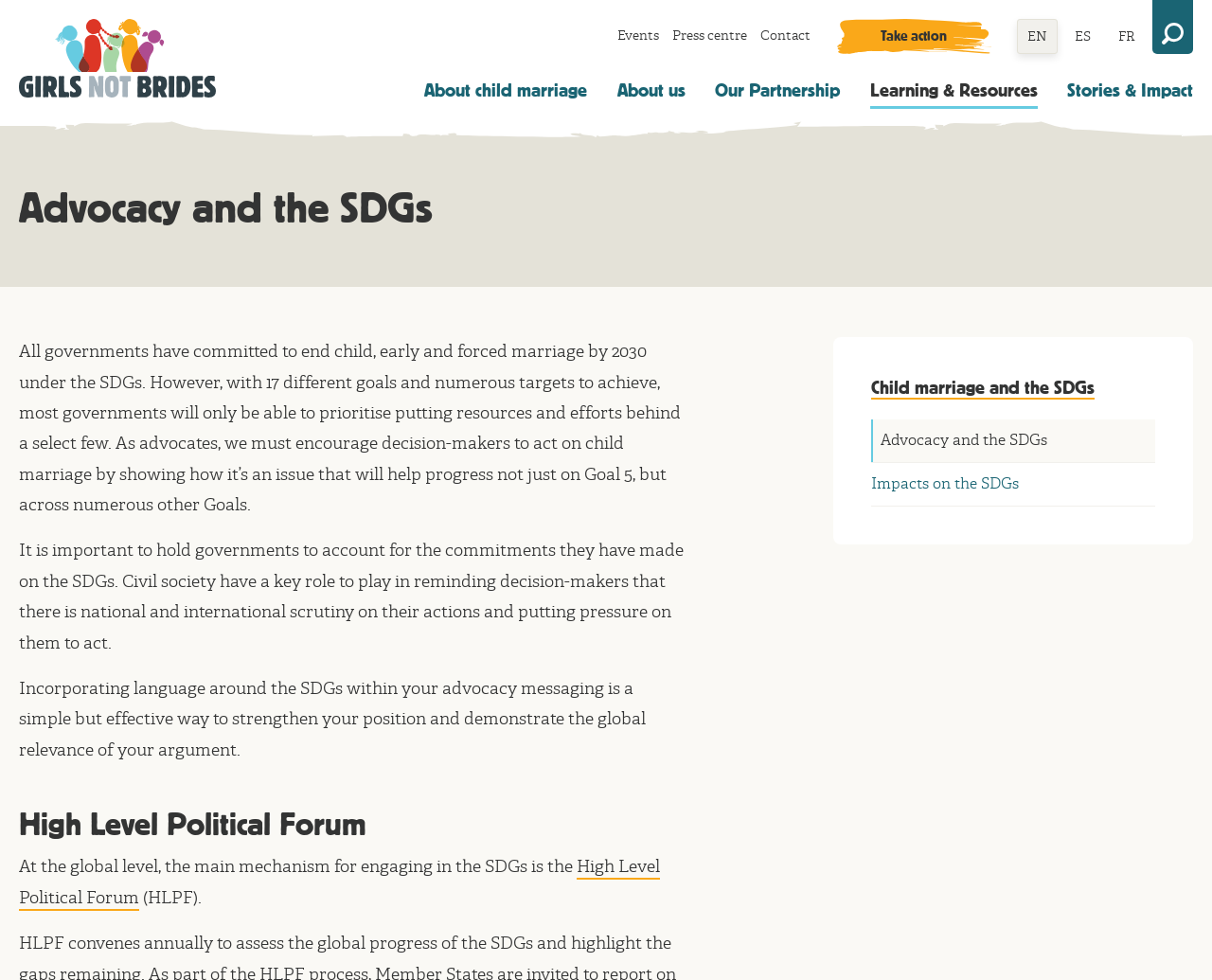Please identify the bounding box coordinates of the region to click in order to complete the task: "Click on Events". The coordinates must be four float numbers between 0 and 1, specified as [left, top, right, bottom].

[0.509, 0.028, 0.544, 0.044]